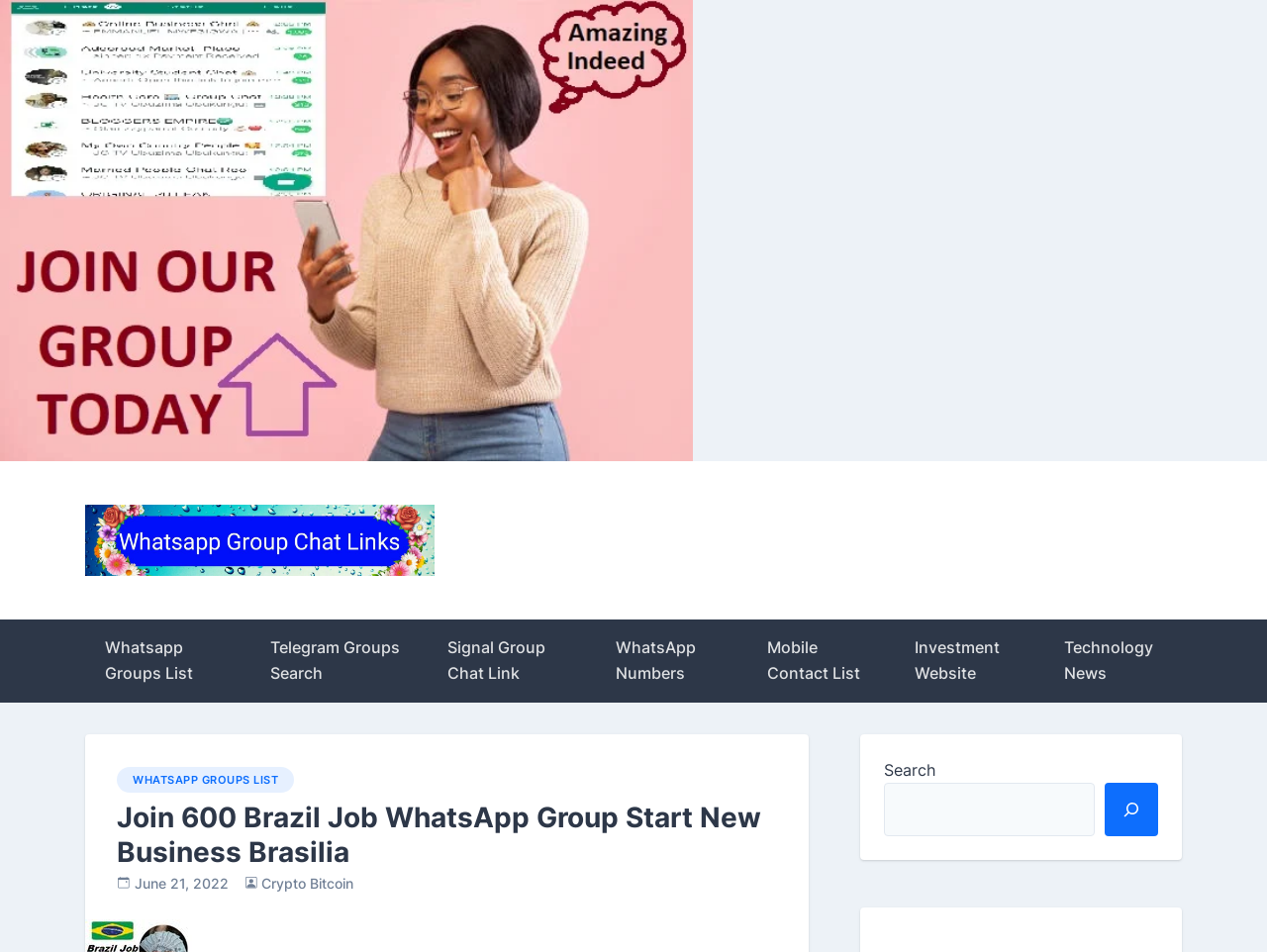Identify the title of the webpage and provide its text content.

Join 600 Brazil Job WhatsApp Group Start New Business Brasilia